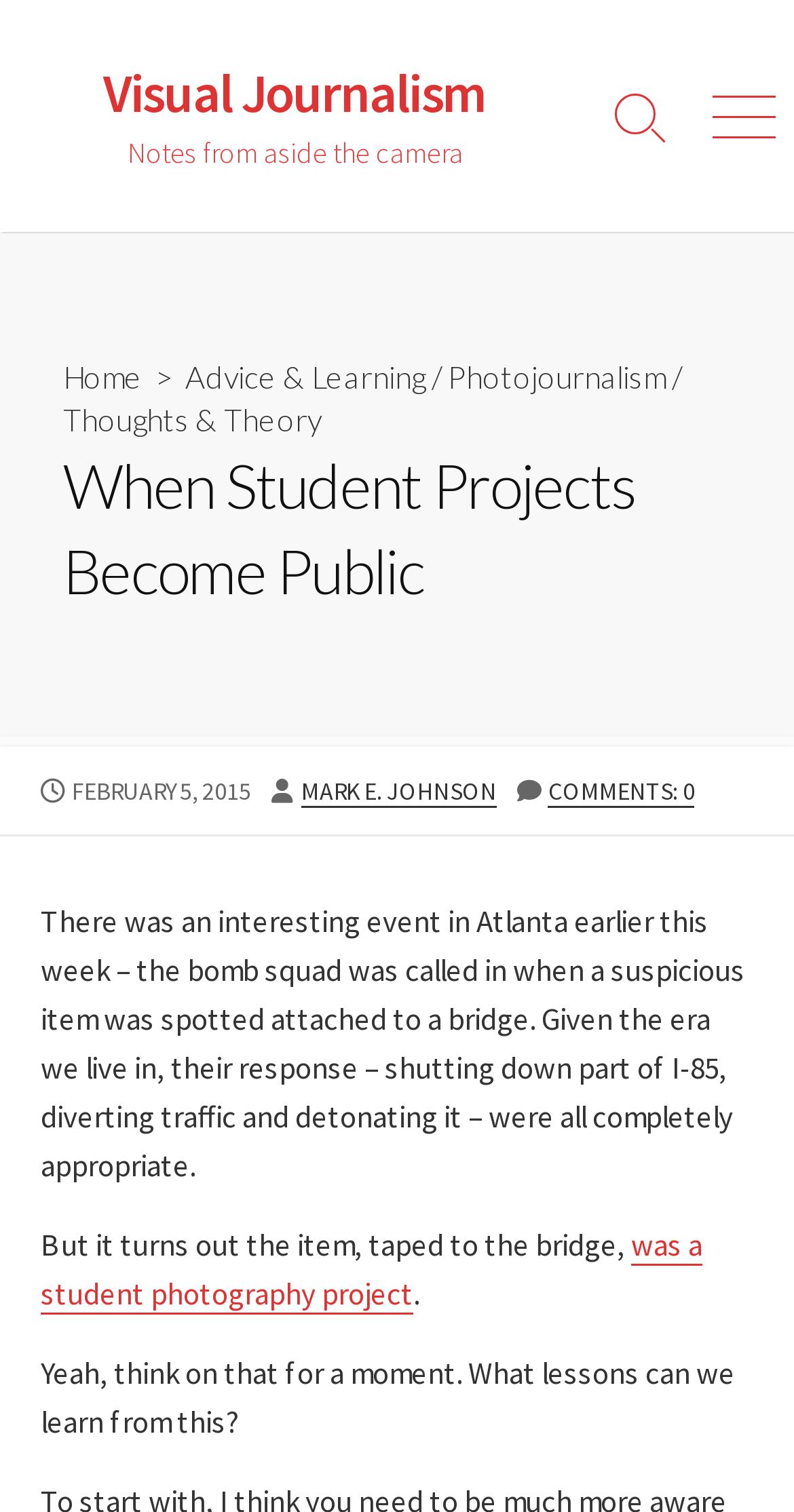What is the primary heading on this webpage?

When Student Projects Become Public